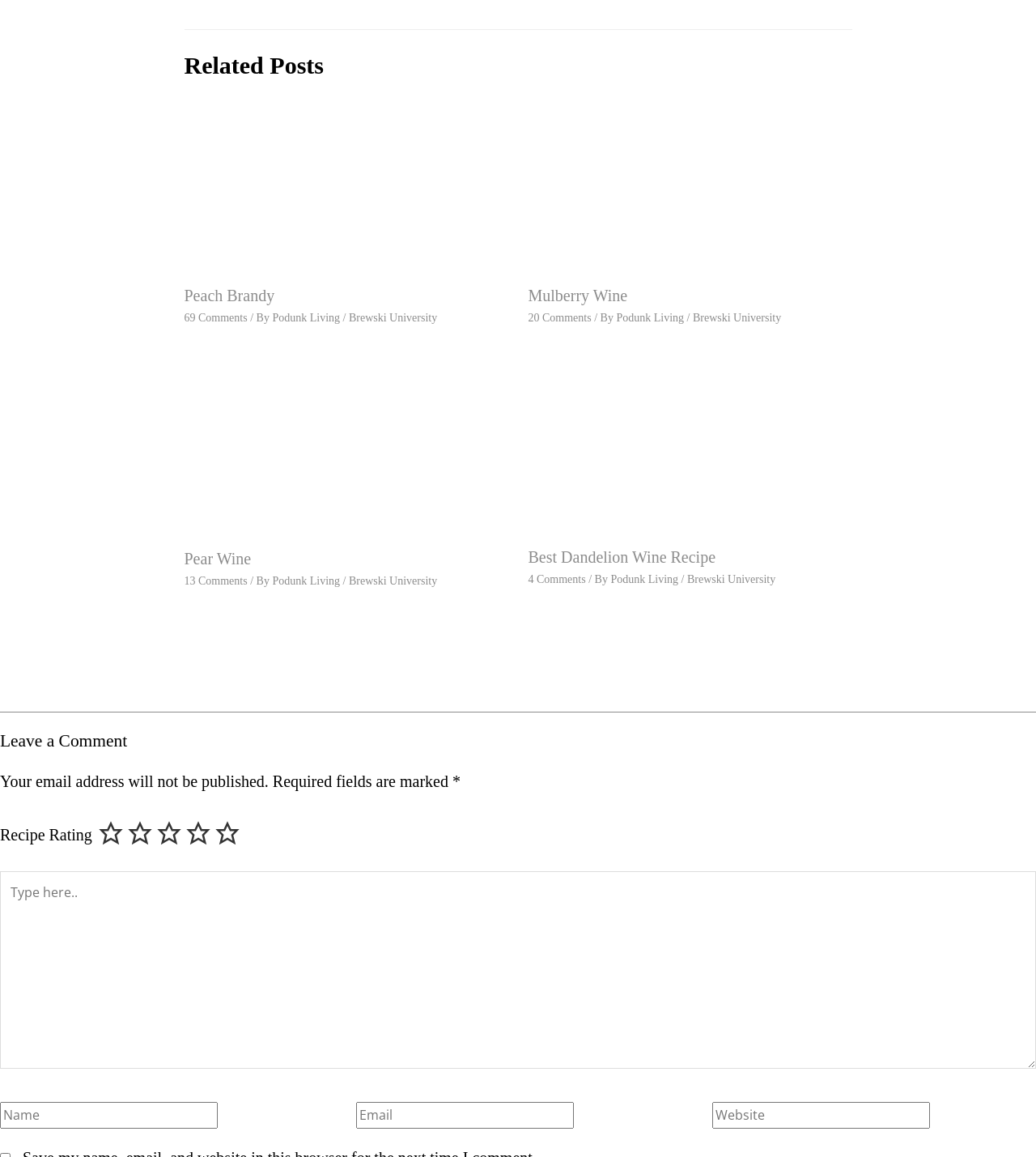Pinpoint the bounding box coordinates of the element that must be clicked to accomplish the following instruction: "Click the 'Read more about Peach Brandy' link". The coordinates should be in the format of four float numbers between 0 and 1, i.e., [left, top, right, bottom].

[0.178, 0.152, 0.49, 0.167]